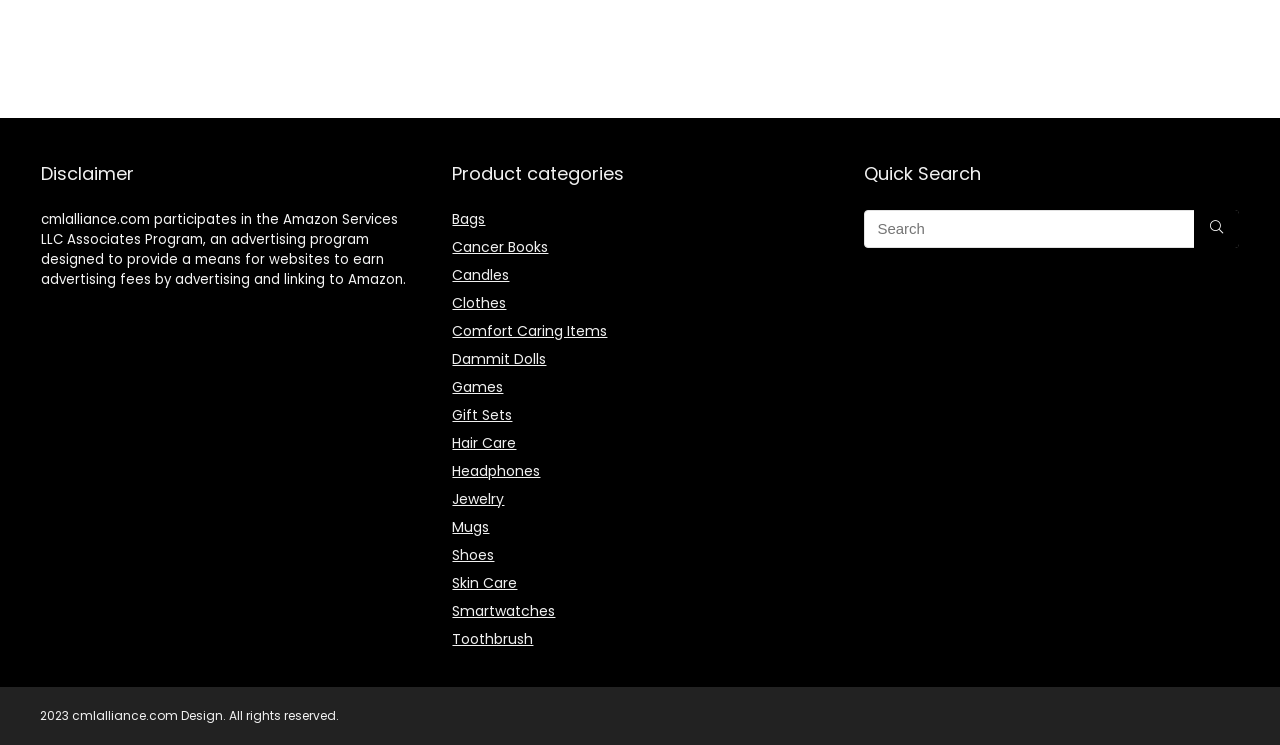Ascertain the bounding box coordinates for the UI element detailed here: "Comfort Caring Items". The coordinates should be provided as [left, top, right, bottom] with each value being a float between 0 and 1.

[0.353, 0.431, 0.475, 0.457]